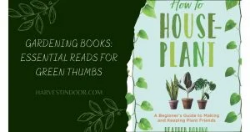What is the background of the book cover?
Look at the image and construct a detailed response to the question.

The background of the book cover is leafy, which is a deliberate design choice to enhance the connection to gardening themes and to visually appeal to gardening enthusiasts.